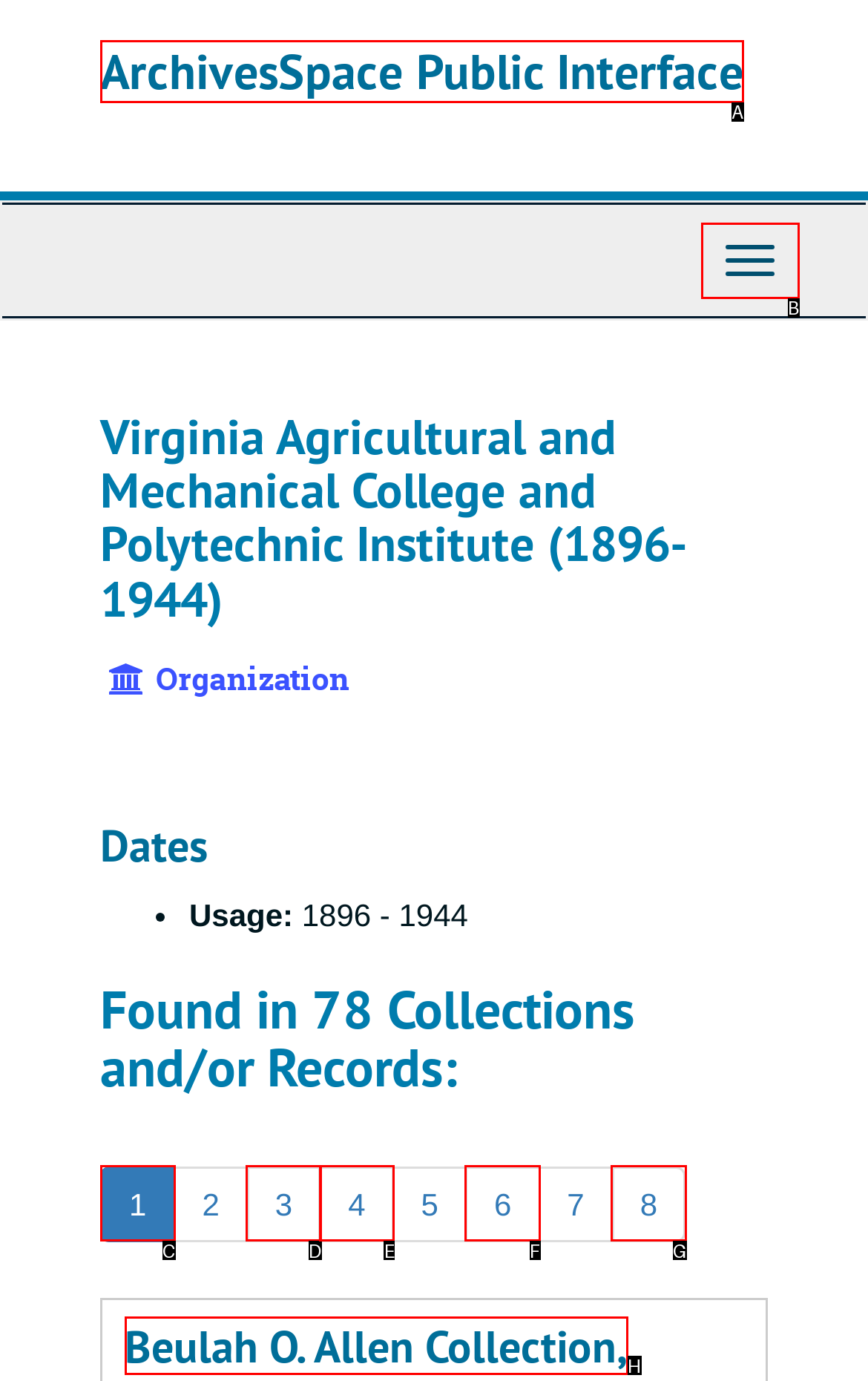What letter corresponds to the UI element described here: Toggle Navigation
Reply with the letter from the options provided.

B